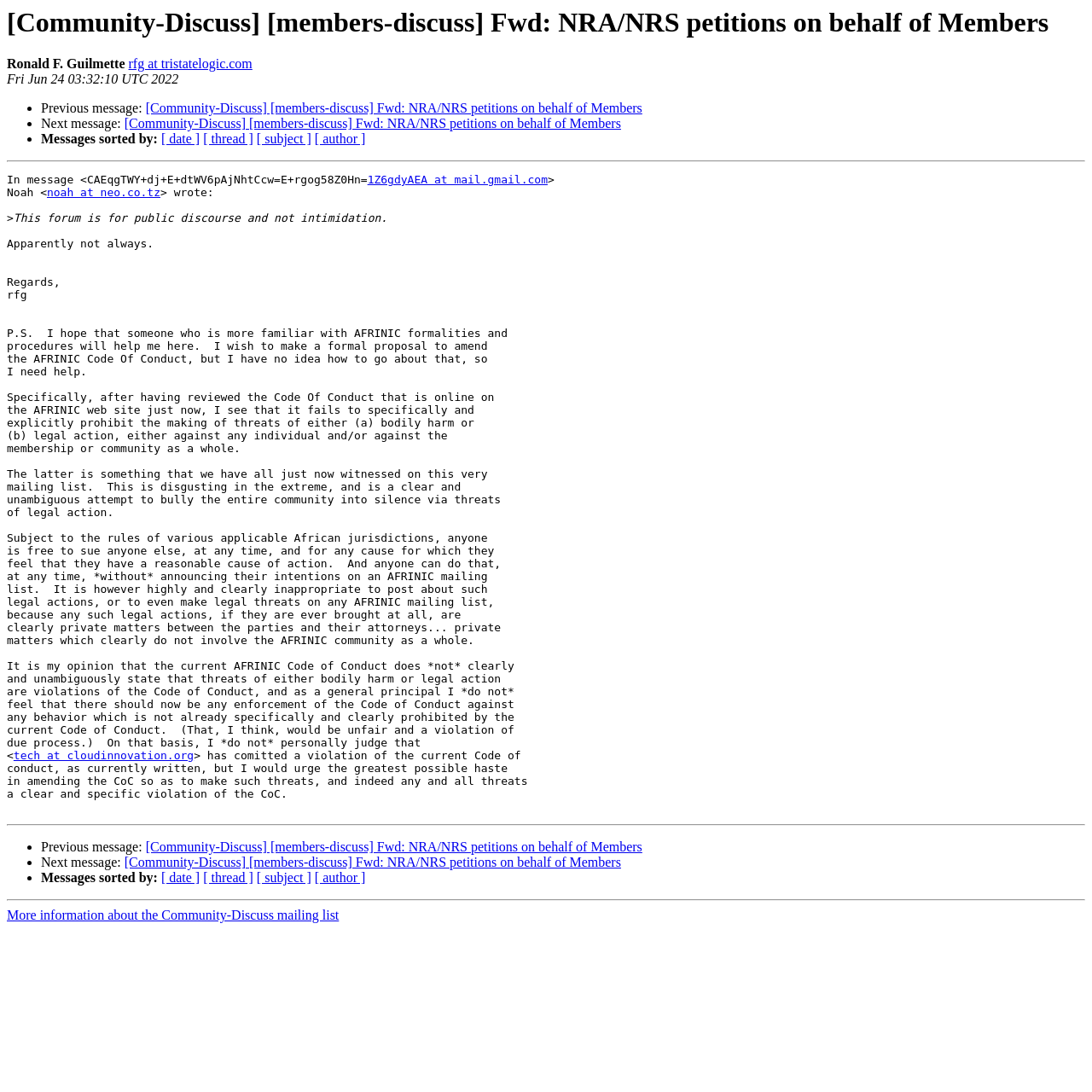Highlight the bounding box coordinates of the element you need to click to perform the following instruction: "Click on the link to view previous message."

[0.133, 0.093, 0.588, 0.106]